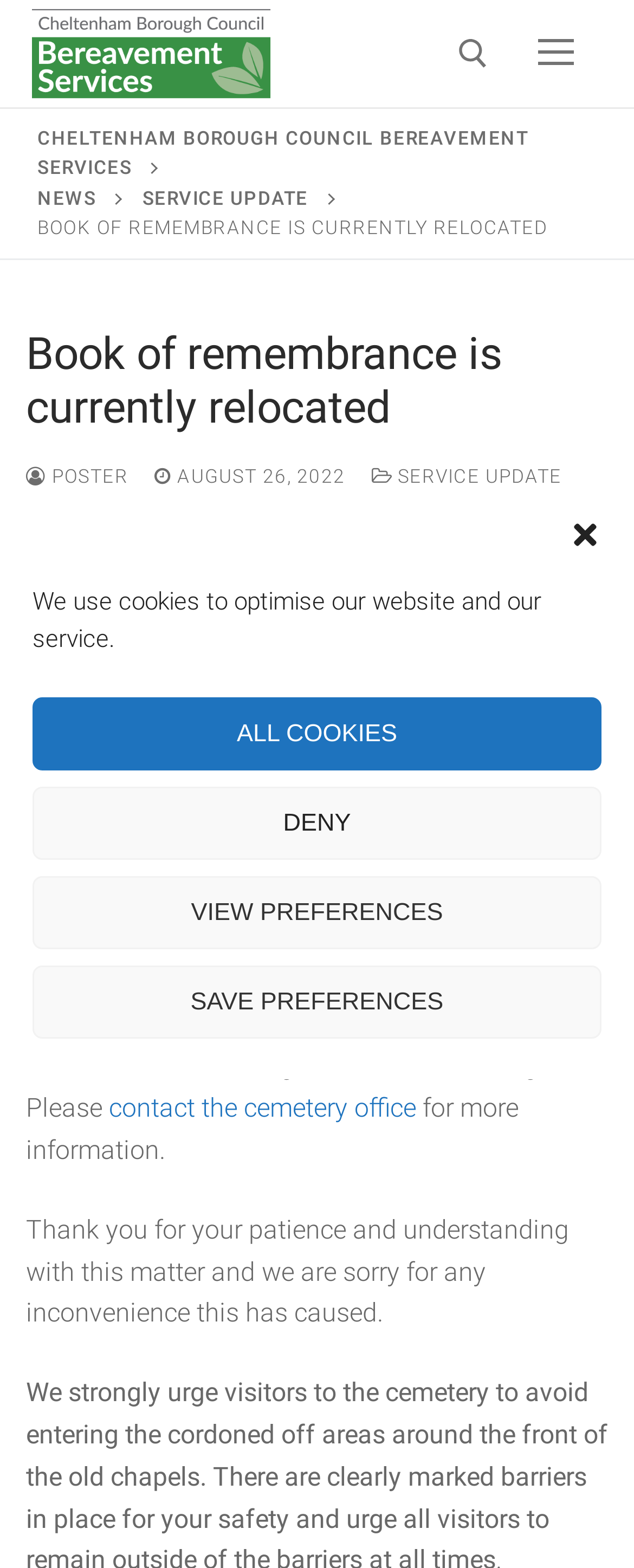Select the bounding box coordinates of the element I need to click to carry out the following instruction: "Open search tool".

[0.724, 0.025, 0.77, 0.044]